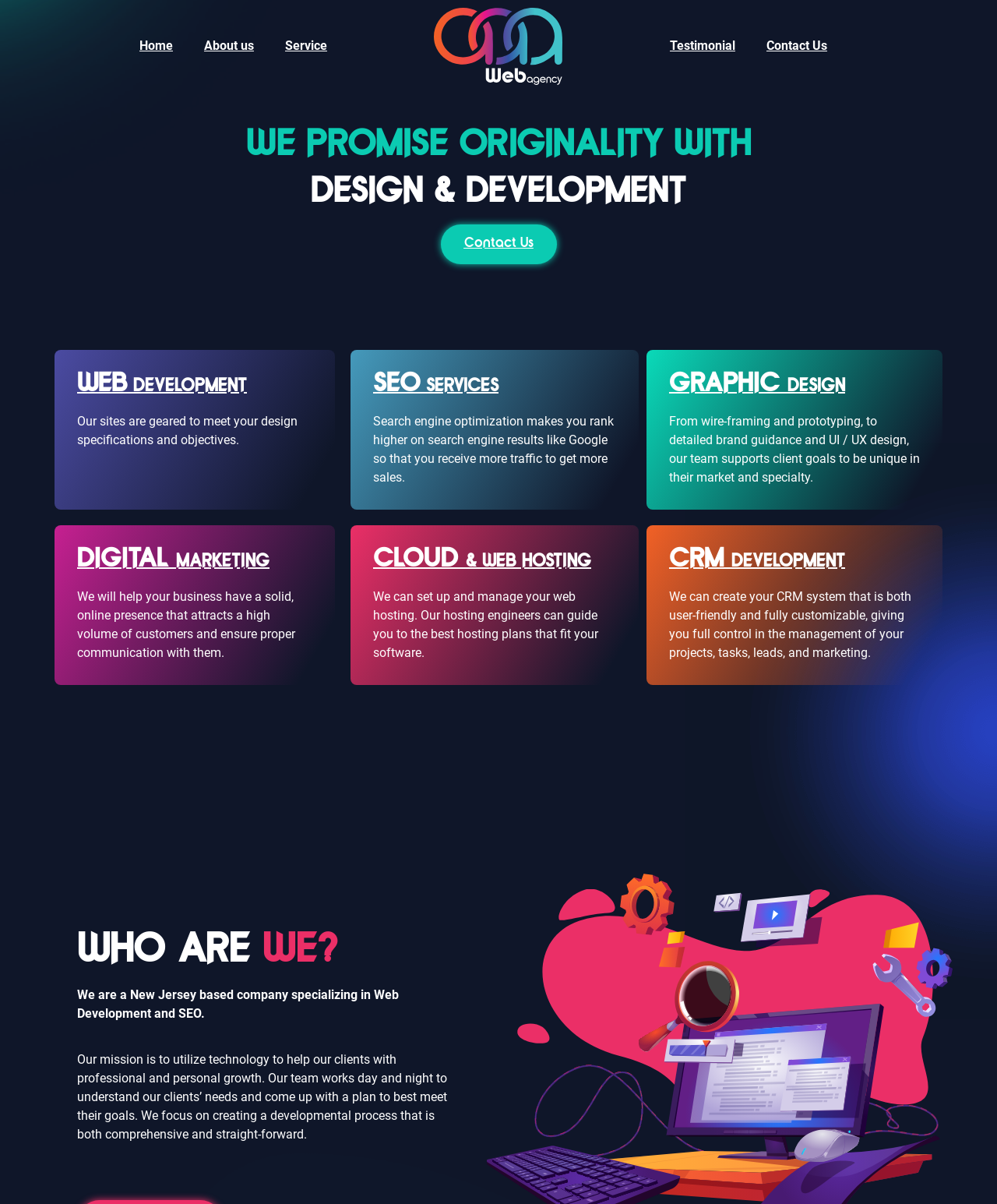From the image, can you give a detailed response to the question below:
What services does the company offer?

Based on the webpage, the company offers various services including Web Development, SEO, Graphic Design, Digital Marketing, Cloud & Web Hosting, and CRM Development. These services are listed as separate headings on the webpage, with brief descriptions and links to learn more.